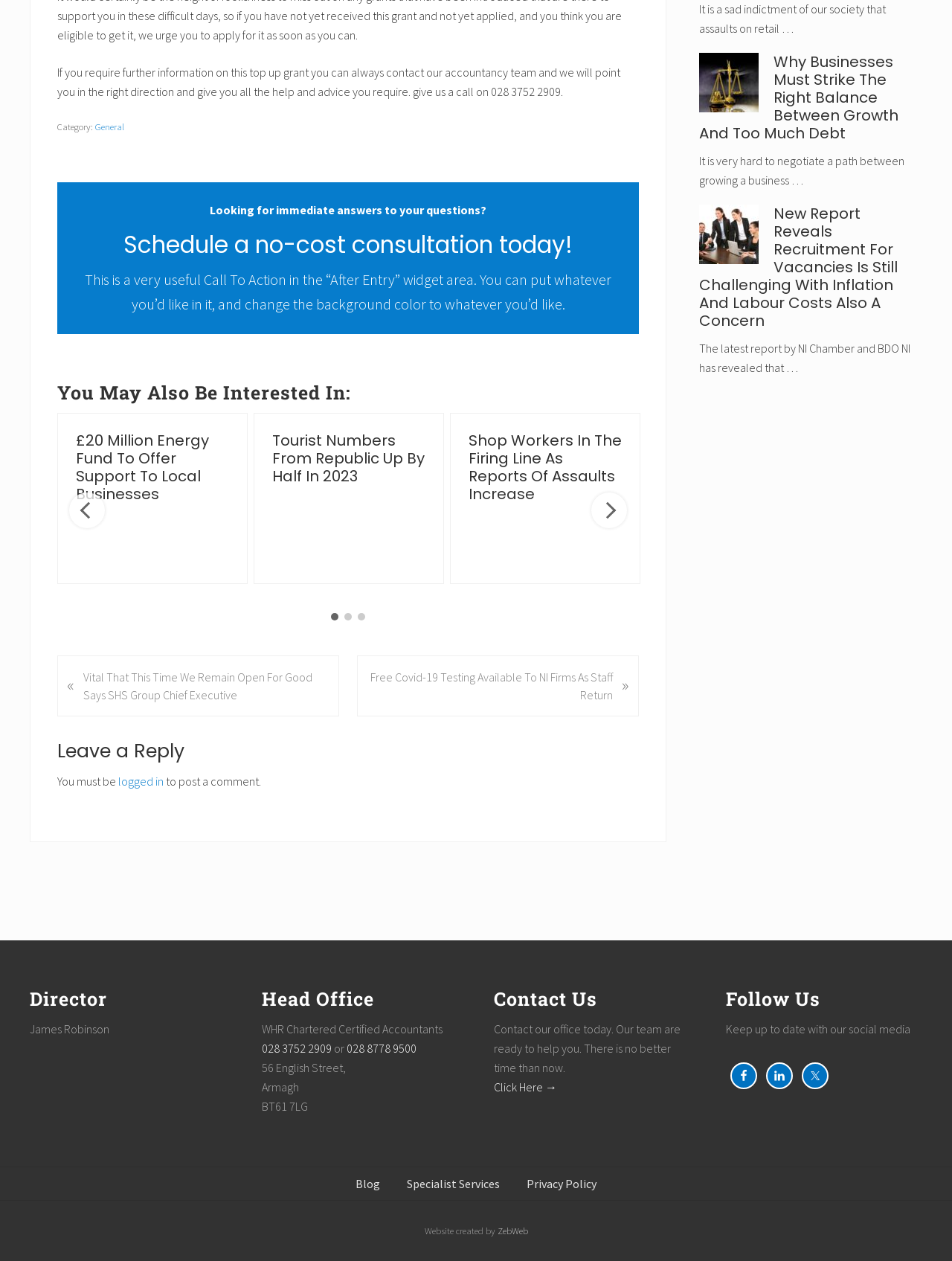How many social media platforms are listed?
Use the image to give a comprehensive and detailed response to the question.

I counted the number of social media platforms listed by looking at the links in the 'Follow Us' section of the webpage. There are three social media platforms listed: Facebook, LinkedIn, and Twitter.